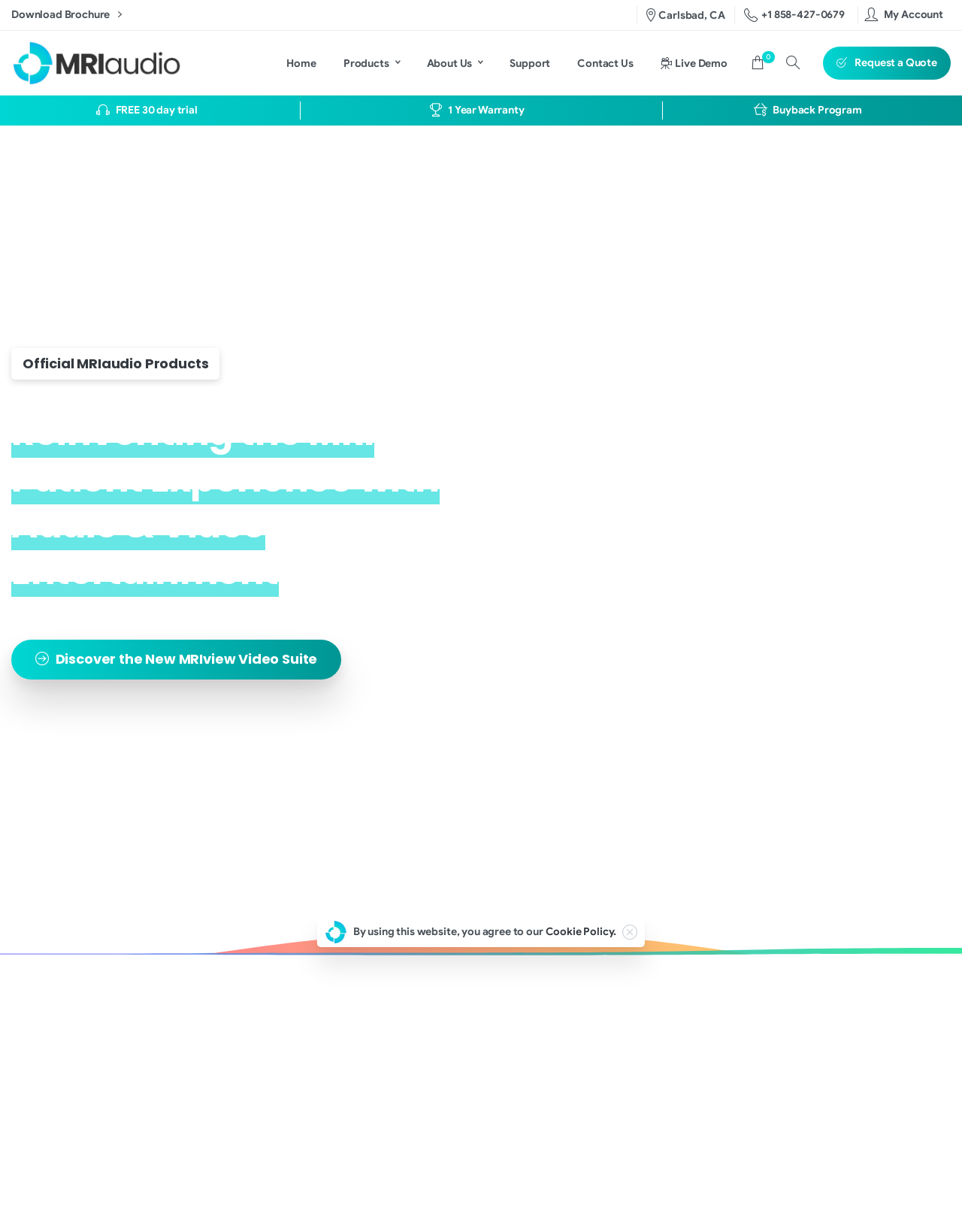Determine the bounding box coordinates of the clickable region to carry out the instruction: "Download brochure".

[0.012, 0.007, 0.127, 0.018]